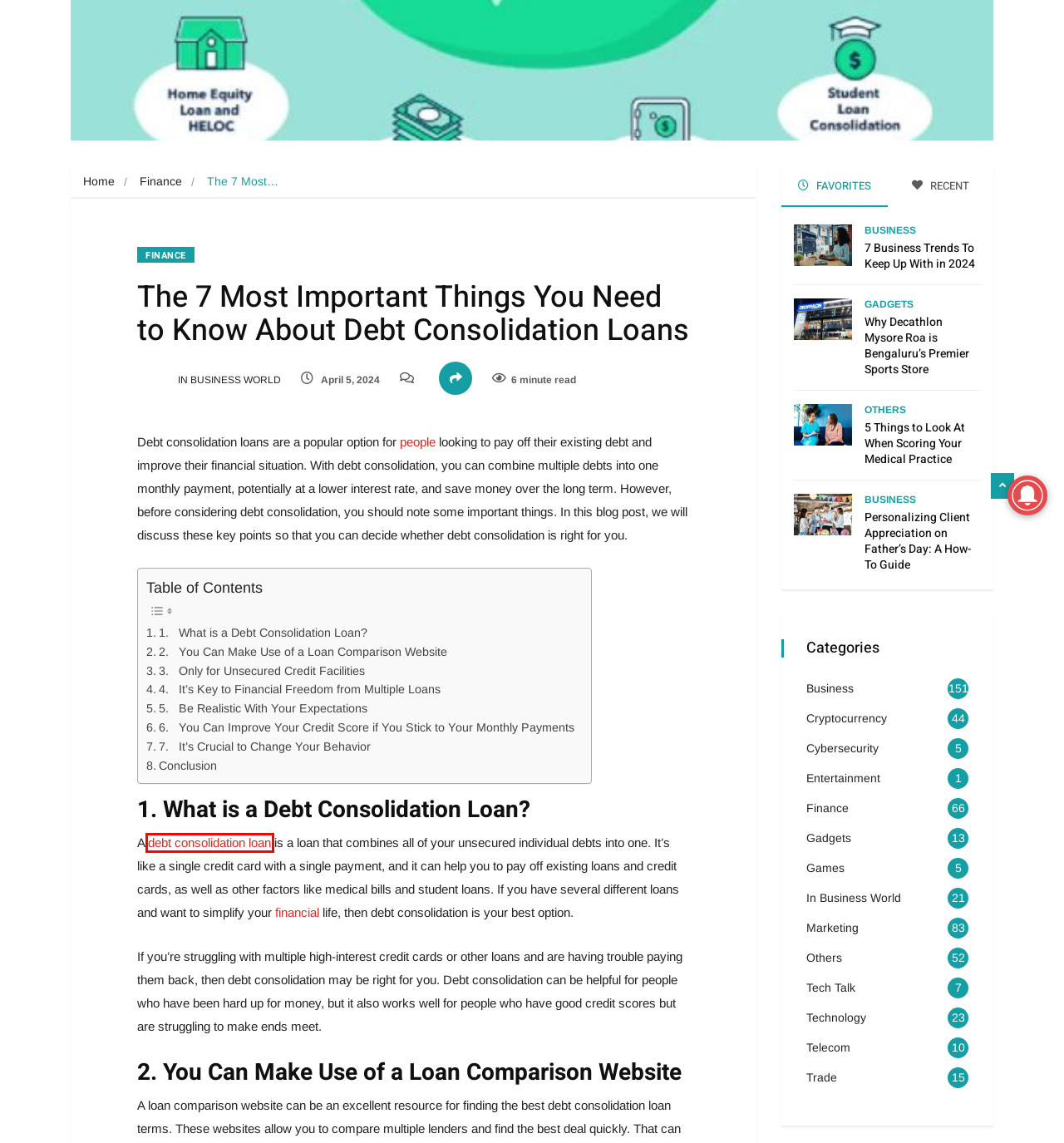Analyze the screenshot of a webpage that features a red rectangle bounding box. Pick the webpage description that best matches the new webpage you would see after clicking on the element within the red bounding box. Here are the candidates:
A. Cryptocurrency Archives - In Business World
B. Technology Archives - In Business World
C. In Business World, Author at In Business World
D. Debt Consolidation Plan - Debt Consolidation Loans Singapore | Lendela
E. Gadgets Archives - In Business World
F. 7 Business Trends To Keep Up With in 2024
G. Games Archives - In Business World
H. 5 Things to Look At When Scoring Your Medical Practice

D